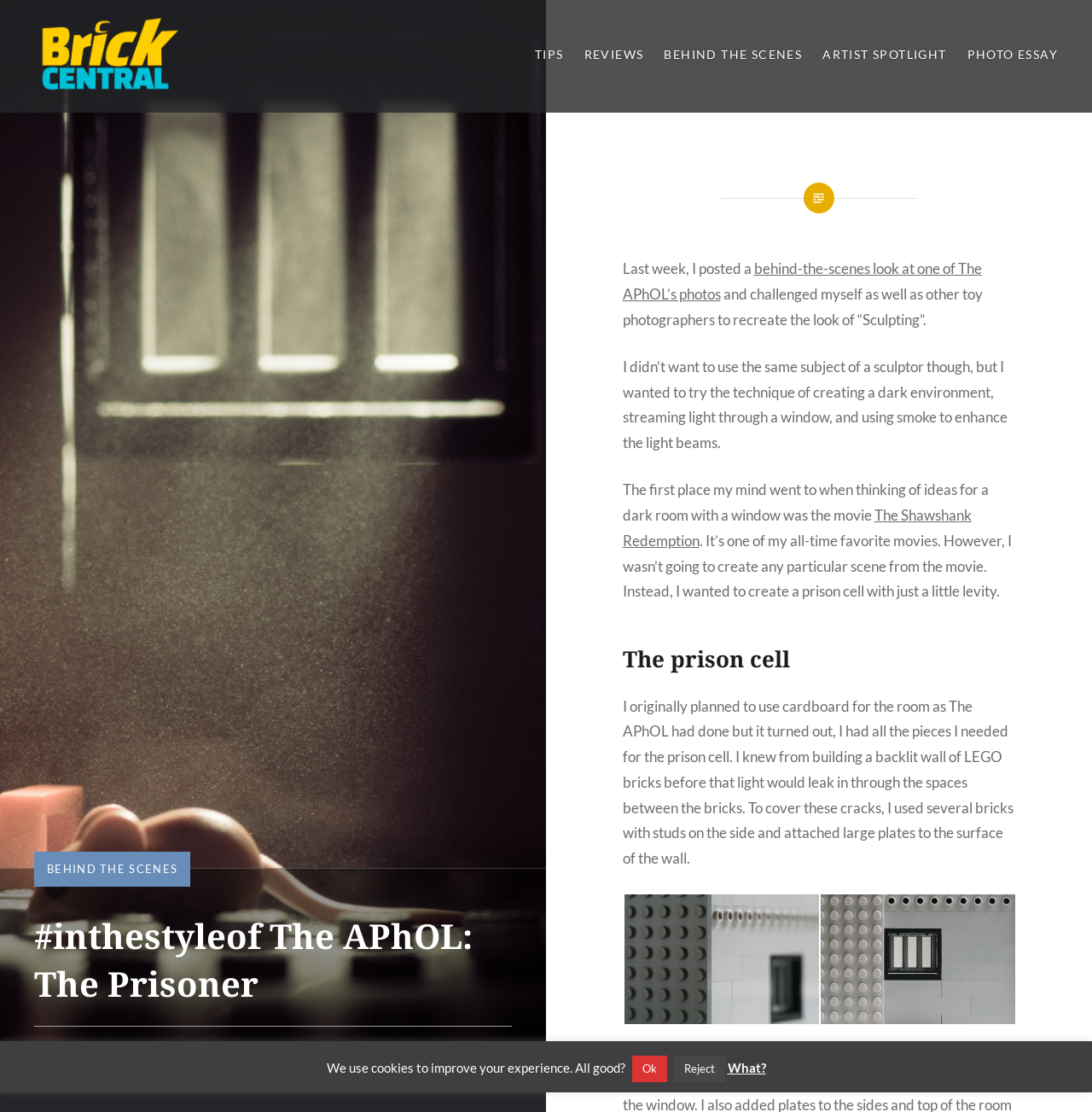From the image, can you give a detailed response to the question below:
What is the title of the article?

I found the title of the article by looking at the heading element with the text '#inthestyleof The APhOL: The Prisoner' which is located at the top of the article section.